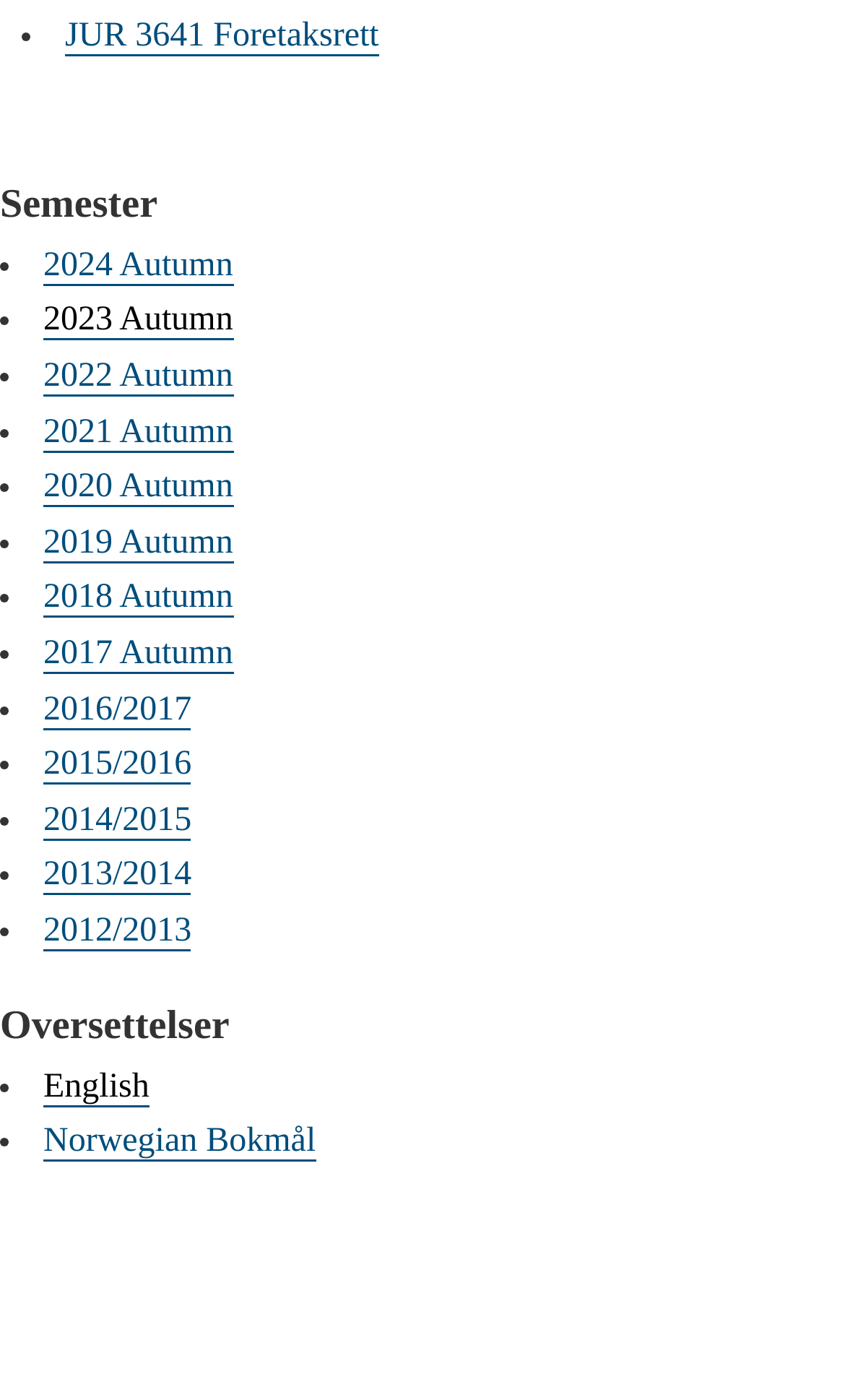Pinpoint the bounding box coordinates of the element that must be clicked to accomplish the following instruction: "View the 2024 Autumn semester". The coordinates should be in the format of four float numbers between 0 and 1, i.e., [left, top, right, bottom].

[0.051, 0.176, 0.276, 0.204]